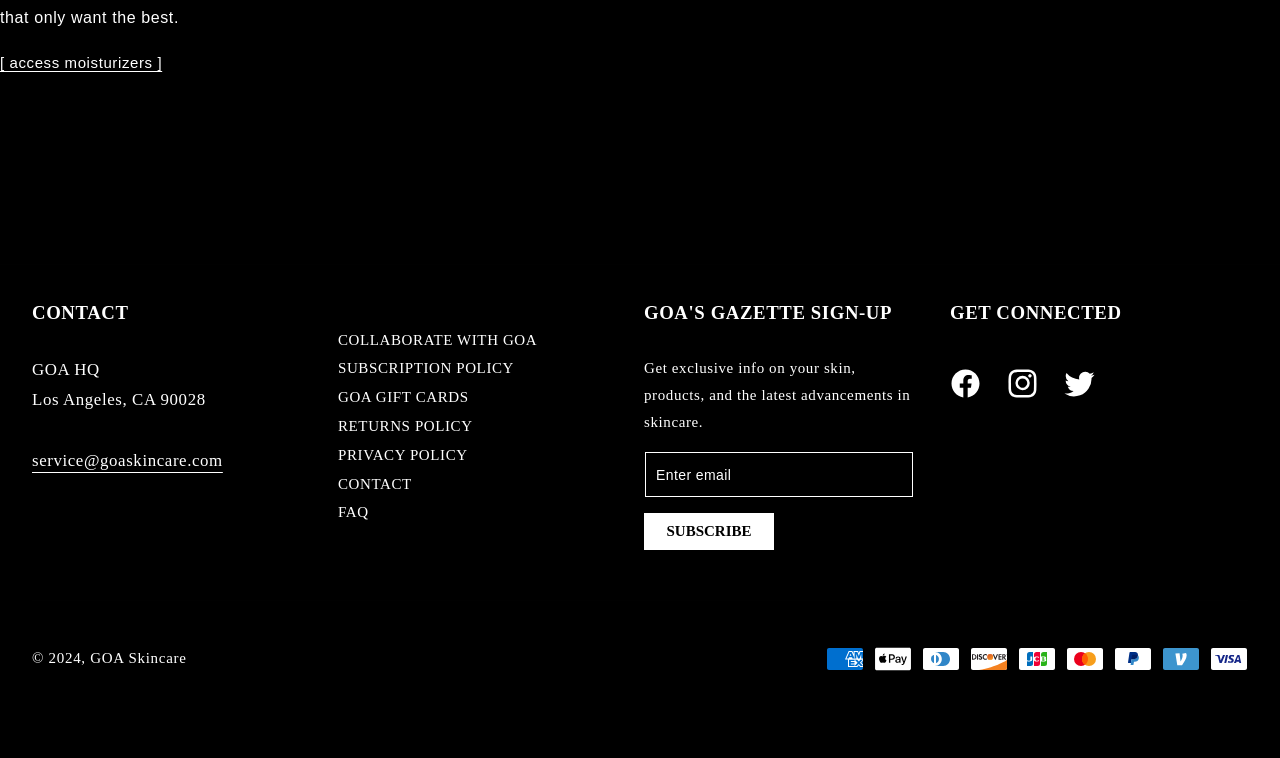What is the company's headquarters location?
Please look at the screenshot and answer using one word or phrase.

Los Angeles, CA 90028